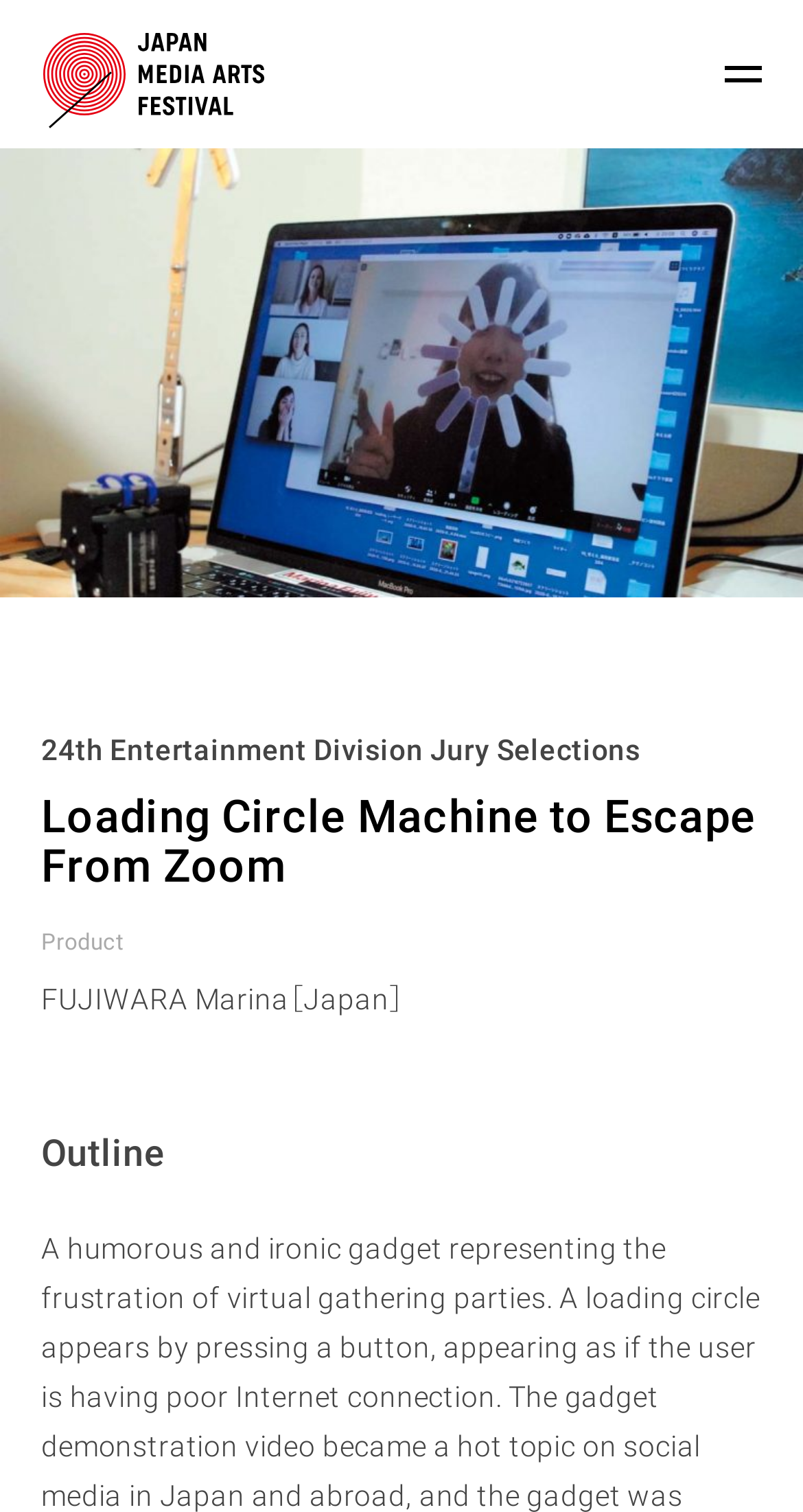Locate the bounding box coordinates of the element you need to click to accomplish the task described by this instruction: "Visit Twitter page".

[0.684, 0.14, 0.787, 0.19]